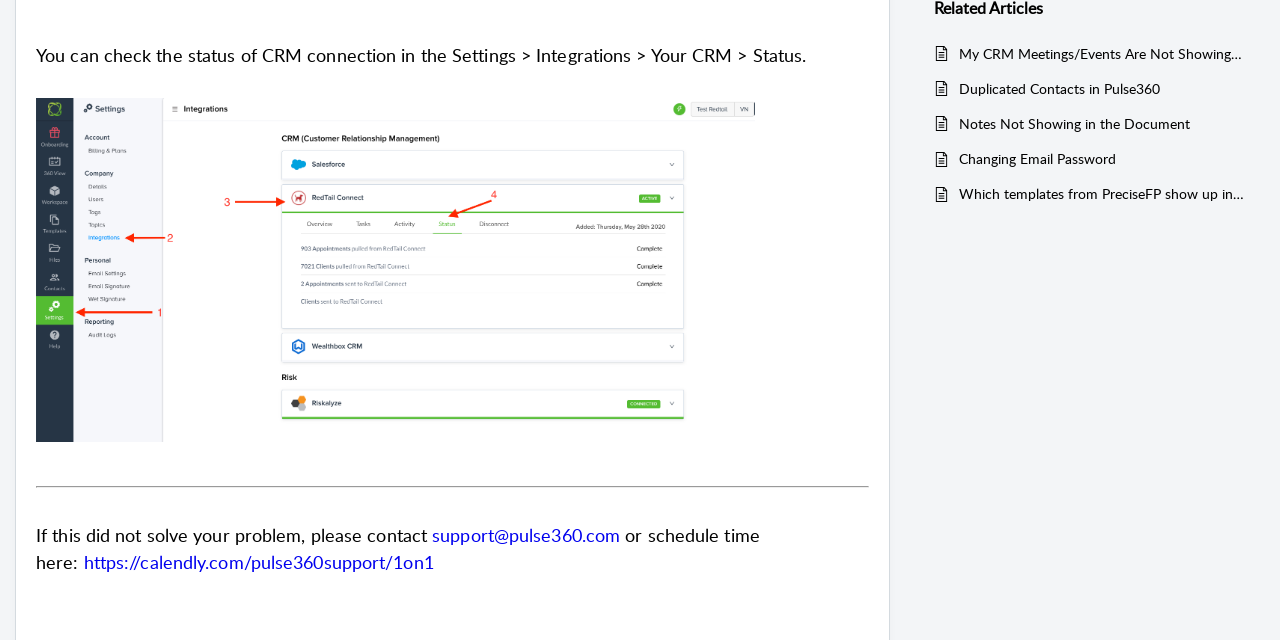Determine the bounding box coordinates for the UI element matching this description: "Blog".

None